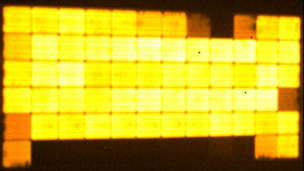Give a thorough explanation of the image.

The image displays a close-up view of a solar panel with visible signs of internal defects. The panel is predominantly illuminated with a yellow hue, highlighting various sections and their condition. This image accompanies a discussion on the importance of regular maintenance and inspections, emphasizing that proactive measures can identify and rectify issues such as internal defects, which are crucial for maintaining efficient power generation. The caption reflects the necessity of vigilance in preserving solar technology, ensuring optimal performance, and preventing future complications.